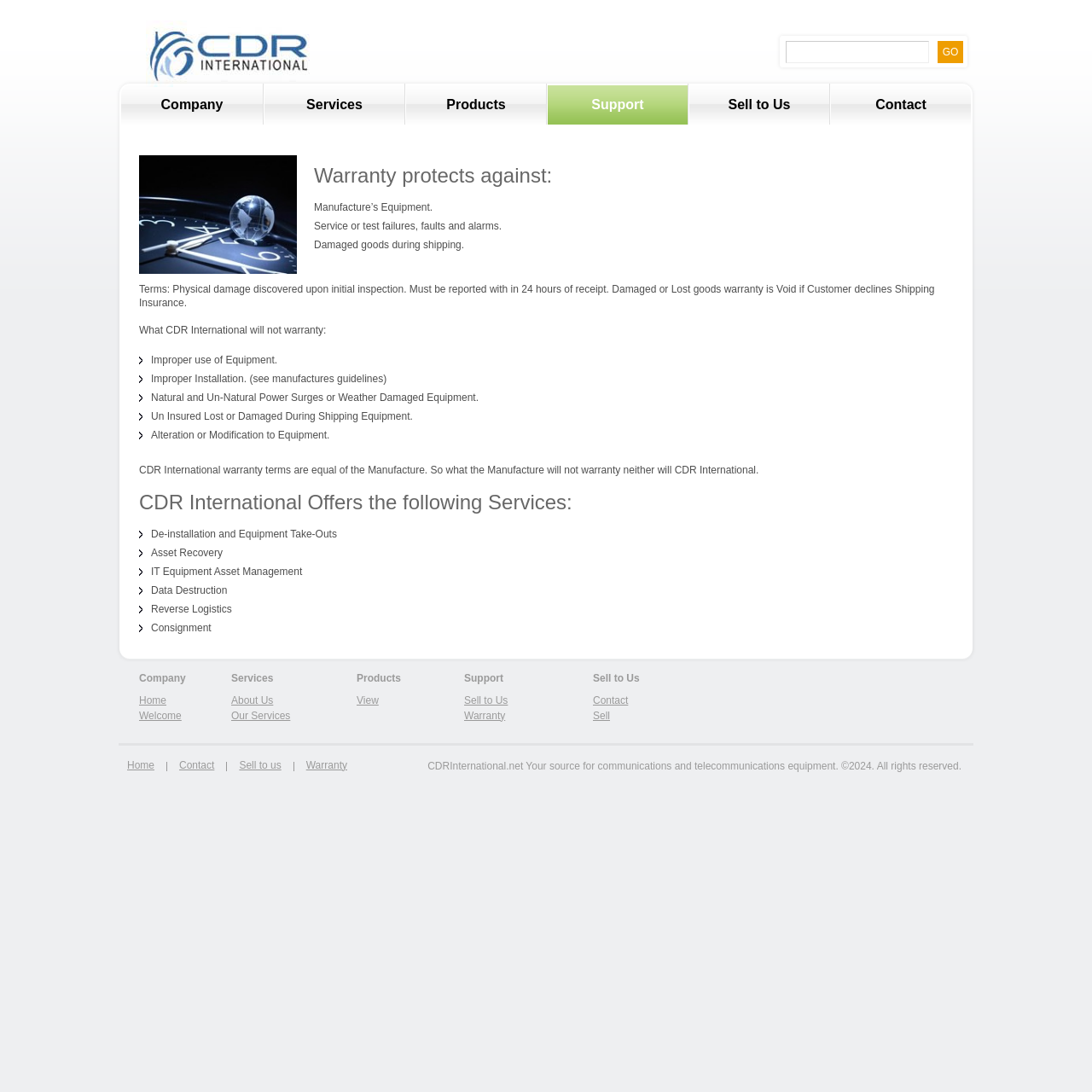Please find the bounding box coordinates of the element that you should click to achieve the following instruction: "Click on the 'Contact' link". The coordinates should be presented as four float numbers between 0 and 1: [left, top, right, bottom].

[0.761, 0.078, 0.889, 0.114]